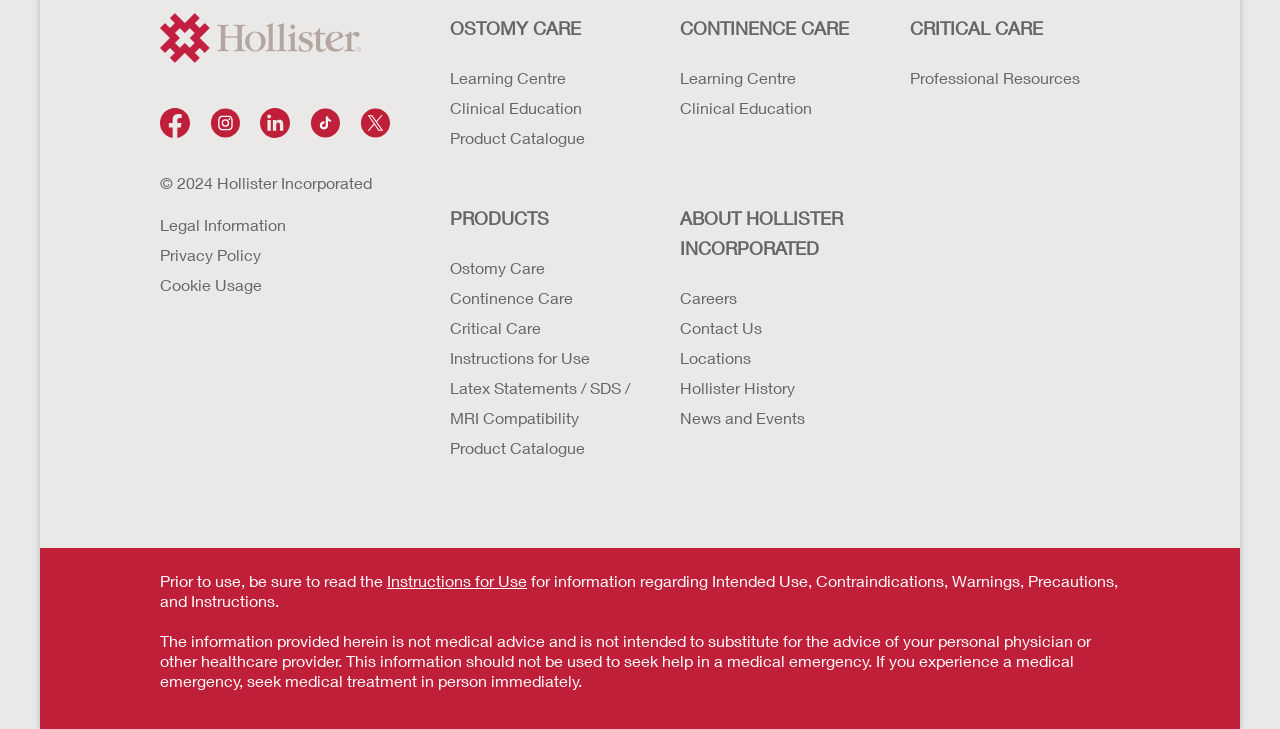How many 'Learning Centre' links are on the webpage?
Refer to the image and respond with a one-word or short-phrase answer.

2